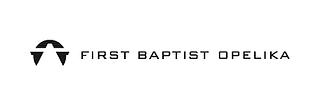Analyze the image and provide a detailed caption.

The image features the logo of First Baptist Opelika, characterized by its sleek and modern design. The logo prominently displays the name "FIRST BAPTIST OPELIKA" in bold, uppercase letters, underscoring the church's identity and community presence. The visual simplicity is complemented by a distinctive symbol above the text, which adds a unique touch to the overall branding. This logo reflects the church’s commitment to being a welcoming and vibrant place for worship and community activities.